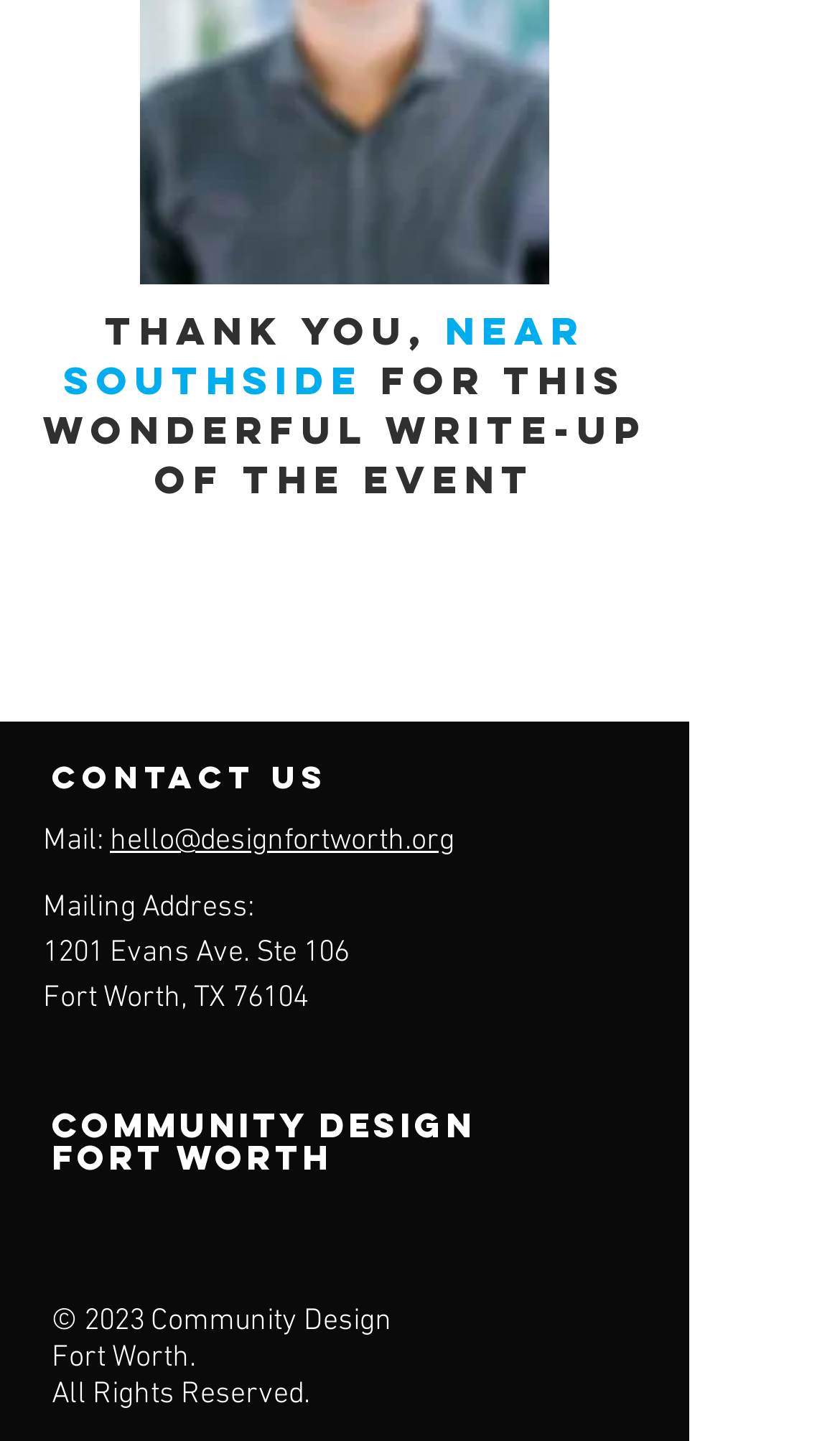Identify the bounding box for the given UI element using the description provided. Coordinates should be in the format (top-left x, top-left y, bottom-right x, bottom-right y) and must be between 0 and 1. Here is the description: Community design

[0.062, 0.765, 0.566, 0.795]